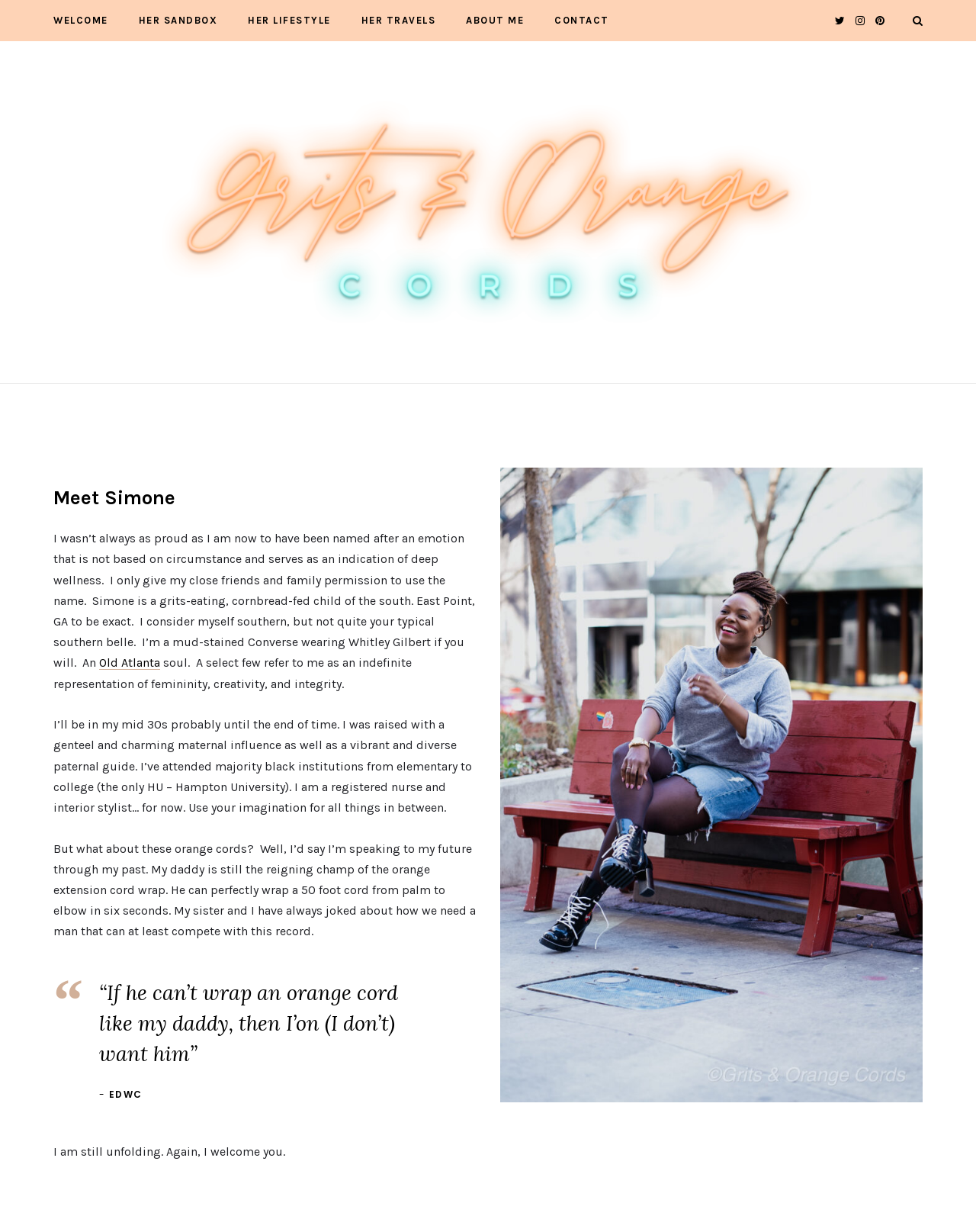Specify the bounding box coordinates of the area that needs to be clicked to achieve the following instruction: "Click on the 'Old Atlanta' link".

[0.102, 0.532, 0.164, 0.544]